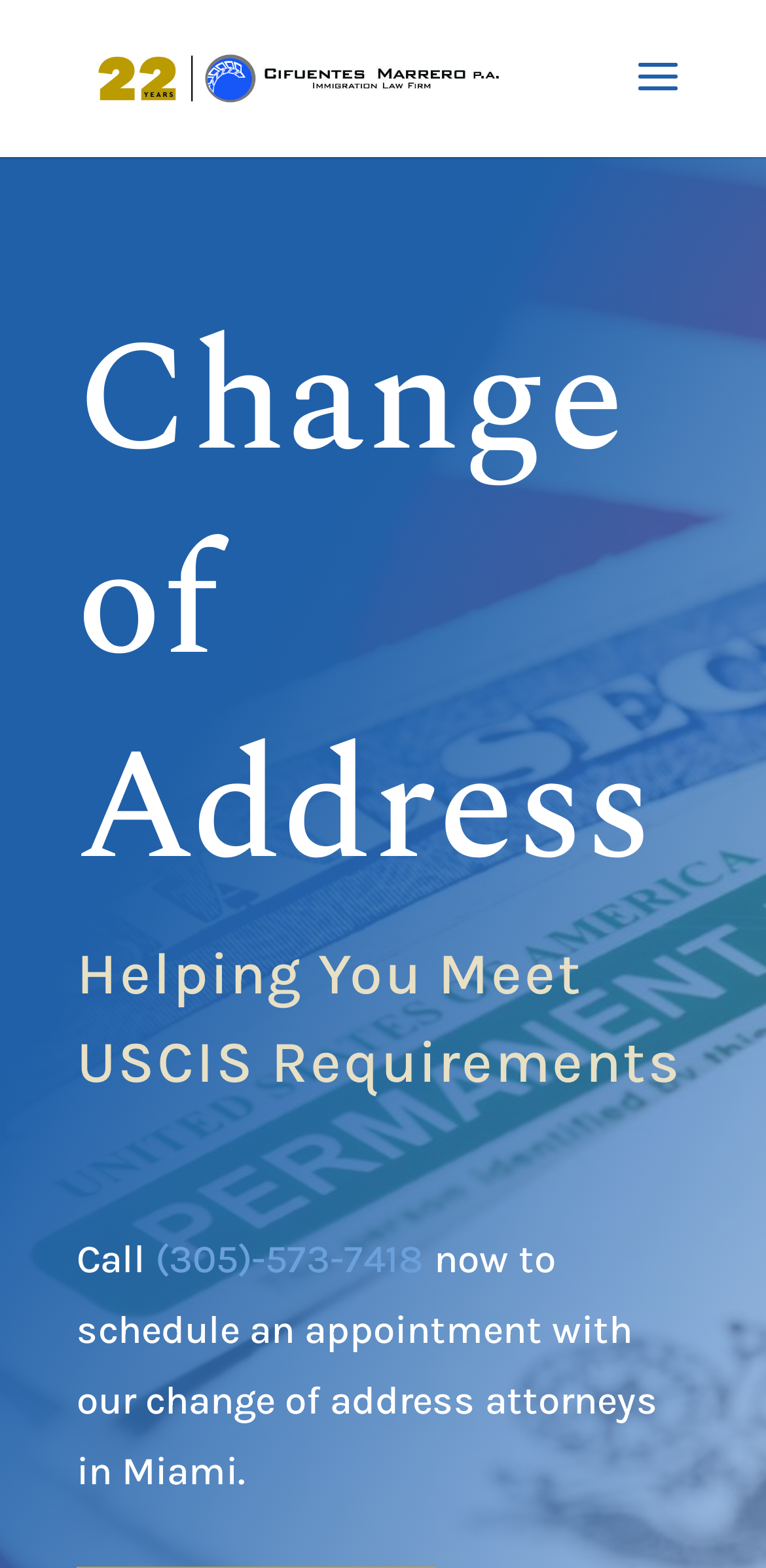Answer with a single word or phrase: 
What action is encouraged by the text?

Call to schedule an appointment